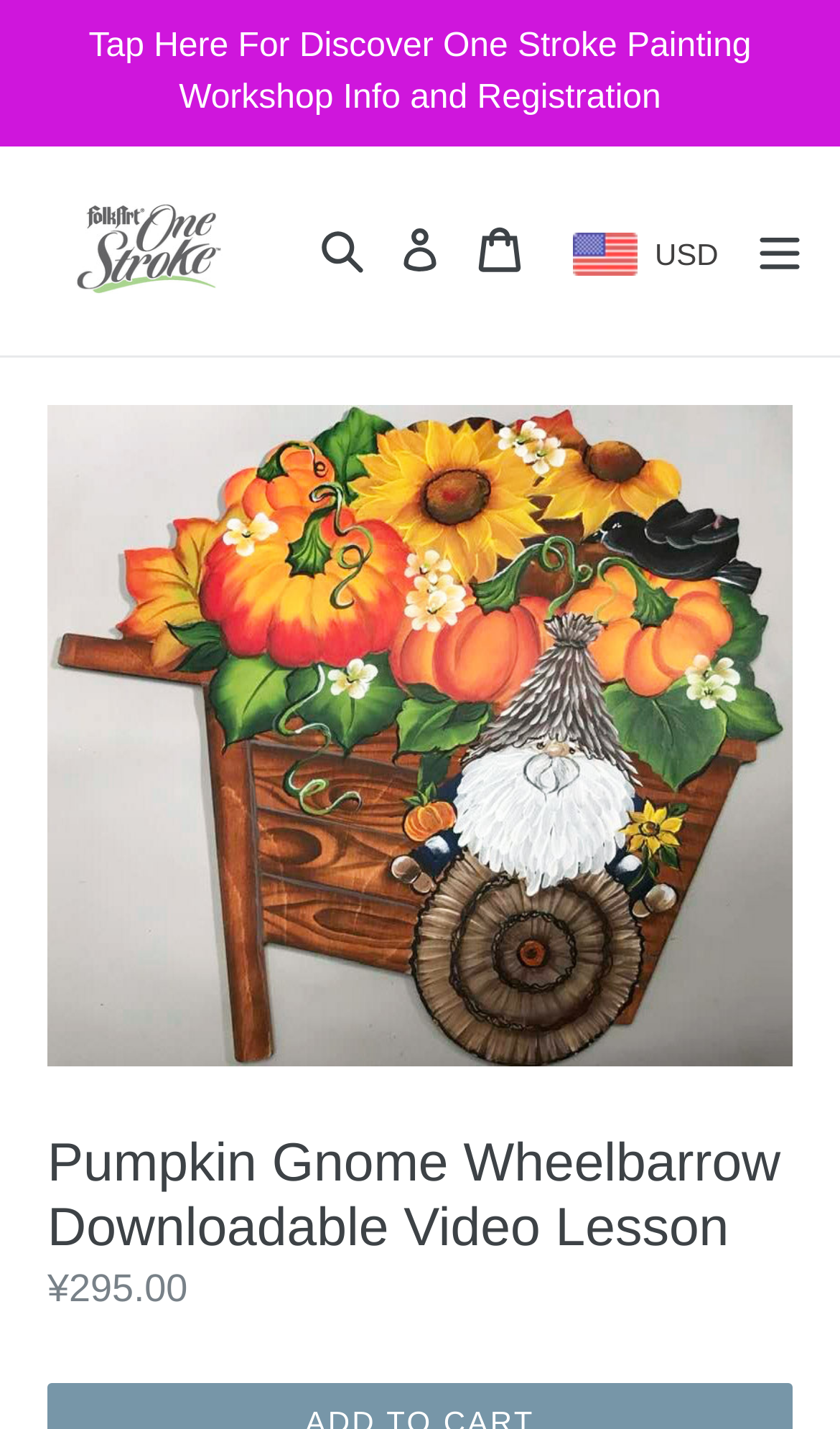Give a detailed account of the webpage.

The webpage is focused on a downloadable video lesson titled "Pumpkin Gnome Wheelbarrow" by Donna Dewberry, the creator of the One Stroke painting technique. At the top, there is a link to discover more information about the One Stroke Painting Workshop and register. Below this link, there is a layout table with several elements. On the left side, there is a link to "Dewberry U" accompanied by an image of the same name. To the right of this, there are three links: "Search", "Log in", and "Cart Cart". 

Further to the right, there are five static text elements displaying different currencies, including USD, Euro, British Pound Sterling, Canadian Dollar, and Australian Dollar. Next to these, there is an "expand/collapse" button. 

Below the layout table, there is a large image of a pumpkin gnome wheelbarrow, which is also the title of the downloadable video lesson. The title is repeated as a heading below the image. At the bottom, there are two static text elements: "Regular price" and "¥295.00", indicating the price of the video lesson.